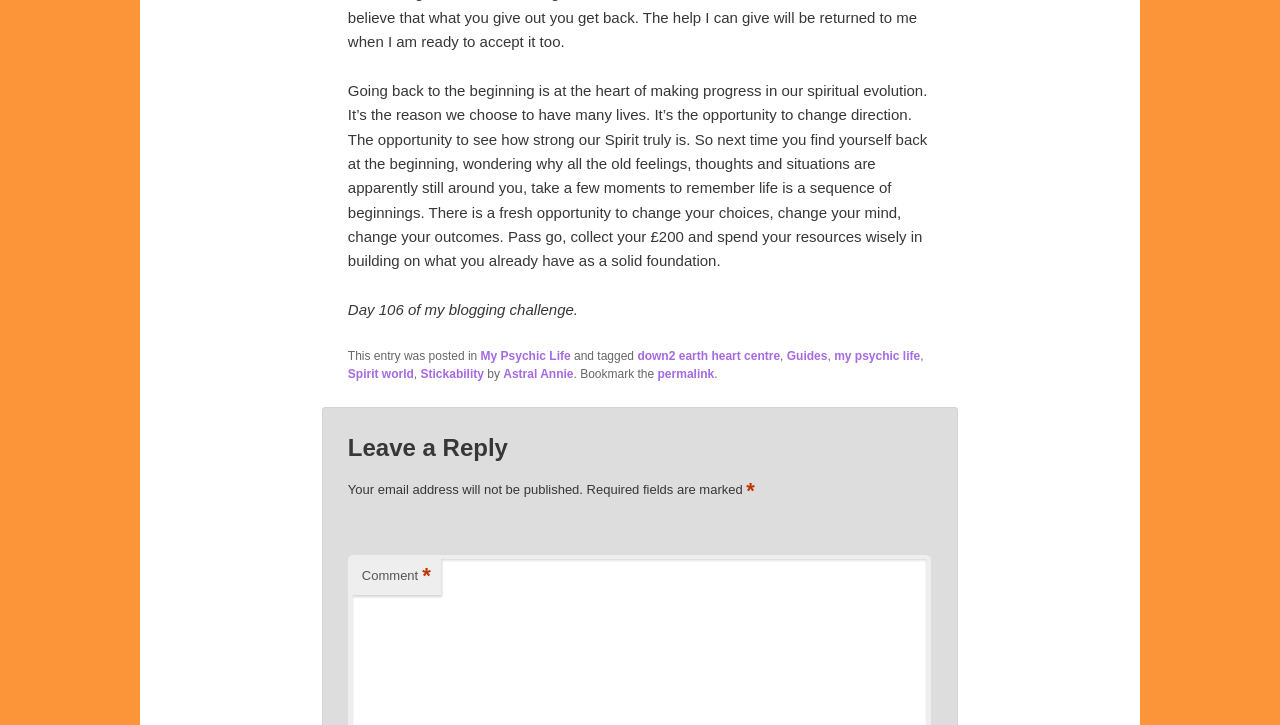Using the element description: "Stickability", determine the bounding box coordinates for the specified UI element. The coordinates should be four float numbers between 0 and 1, [left, top, right, bottom].

[0.329, 0.506, 0.378, 0.525]